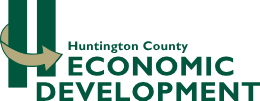Detail every aspect of the image in your description.

The image showcases the logo of Huntington County Economic Development. The logo features a stylized representation of a green and gold graphic element, symbolizing growth and progress, alongside the text "Huntington County" in a smaller font above "ECONOMIC DEVELOPMENT," which is prominently displayed in bold green letters. This visual branding emphasizes the organization’s focus on fostering economic growth and development within Huntington County, reflecting its mission to attract new businesses and support existing ones in the community.